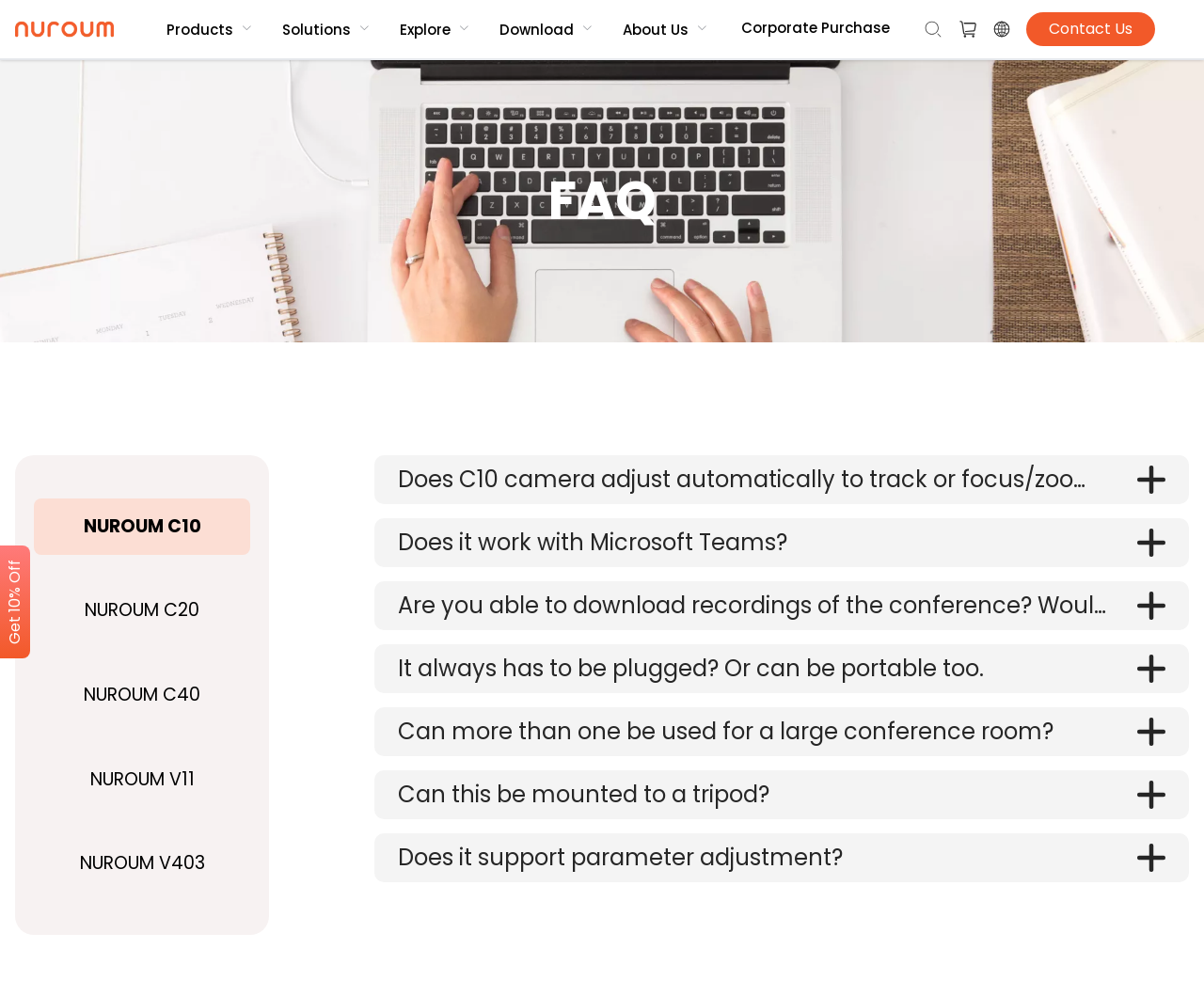What is the discount offered?
Answer the question with a single word or phrase, referring to the image.

10% Off